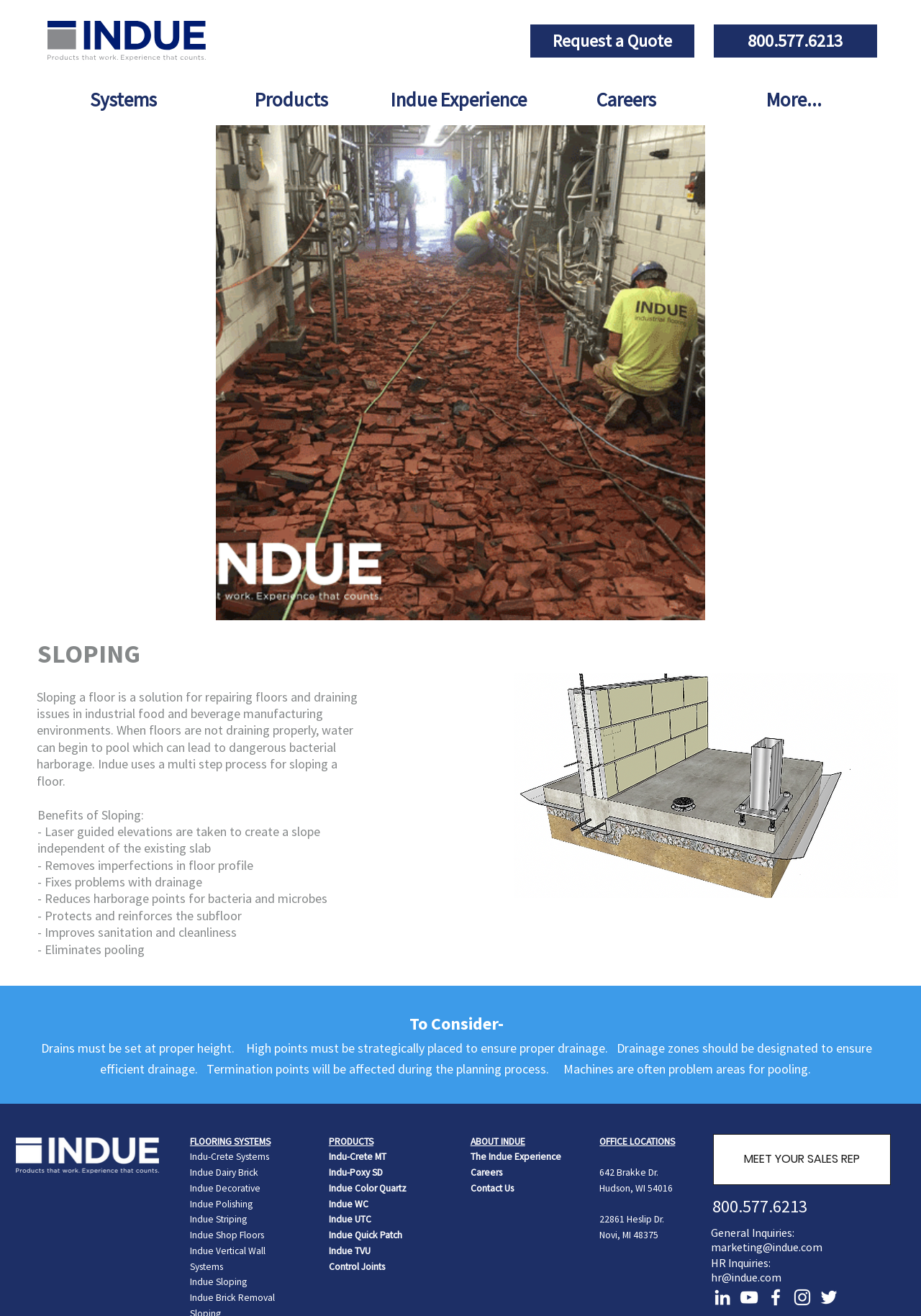What are the benefits of sloping?
Provide an in-depth and detailed answer to the question.

The webpage lists several benefits of sloping, including laser guided elevations, removing imperfections in floor profile, fixing problems with drainage, reducing harborage points for bacteria and microbes, protecting and reinforcing the subfloor, improving sanitation and cleanliness, and eliminating pooling.